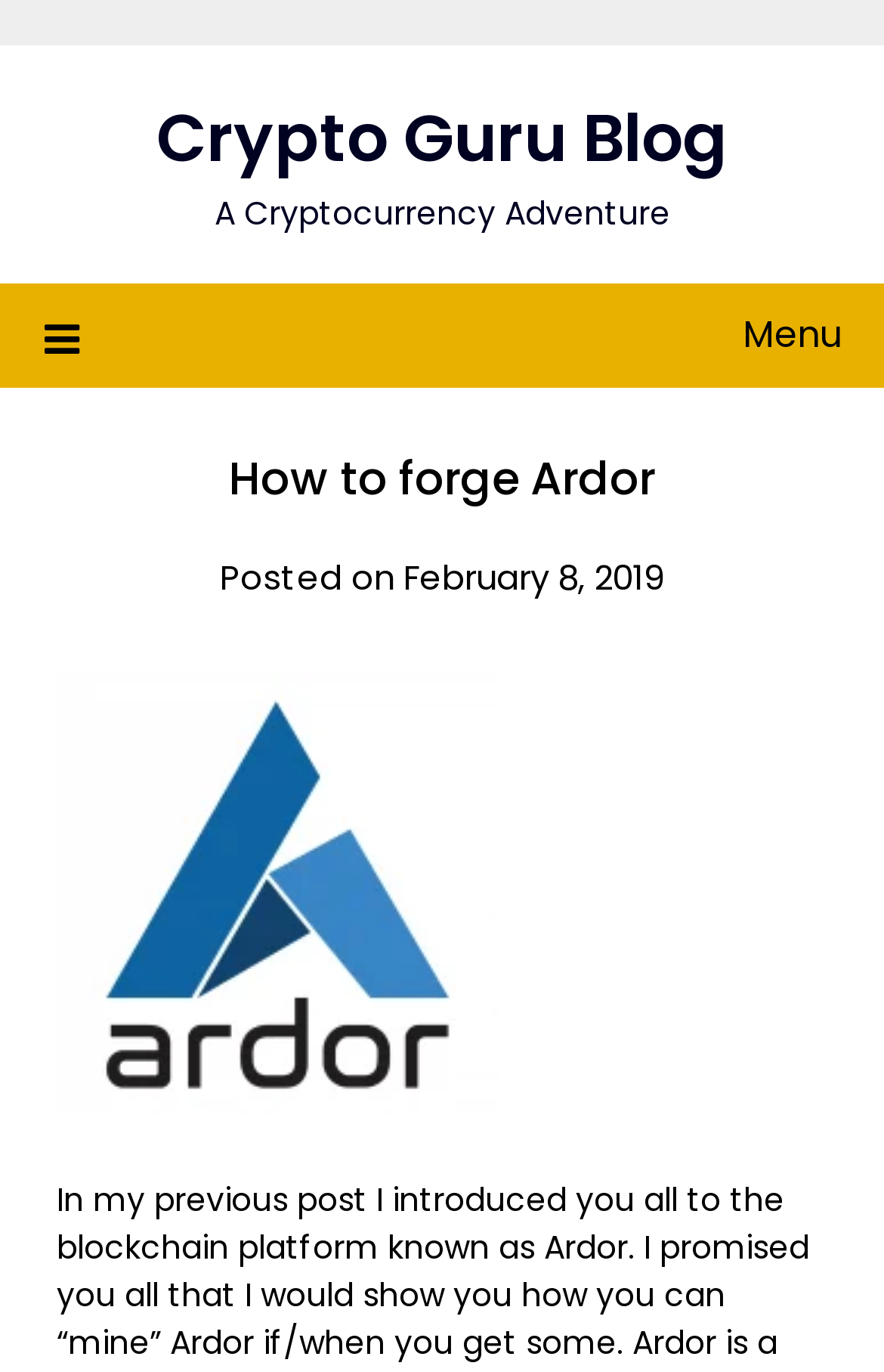Show the bounding box coordinates for the HTML element as described: "Crypto Guru Blog".

[0.177, 0.068, 0.823, 0.134]